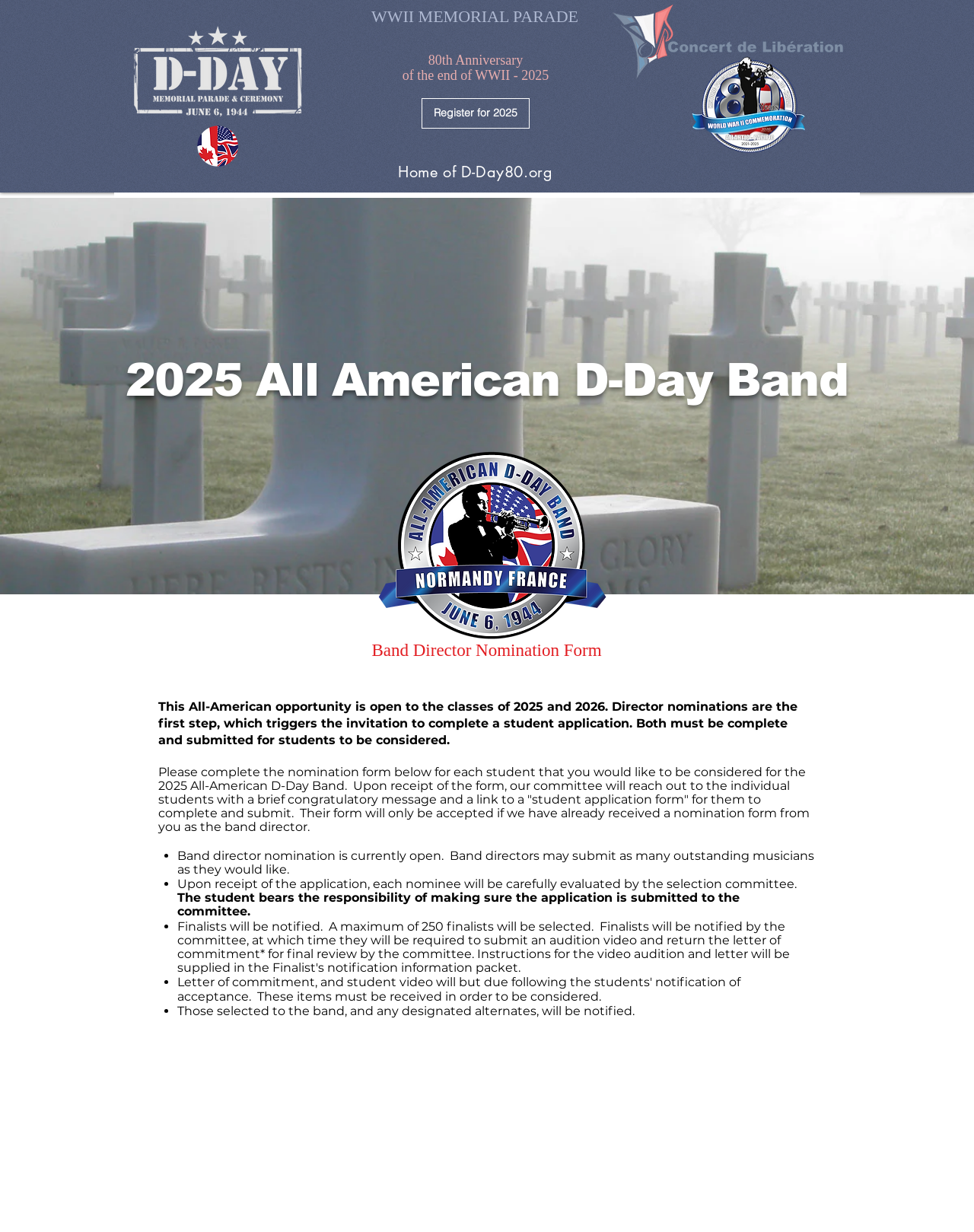Find and generate the main title of the webpage.

80th Anniversary
of the end of WWII - 2025